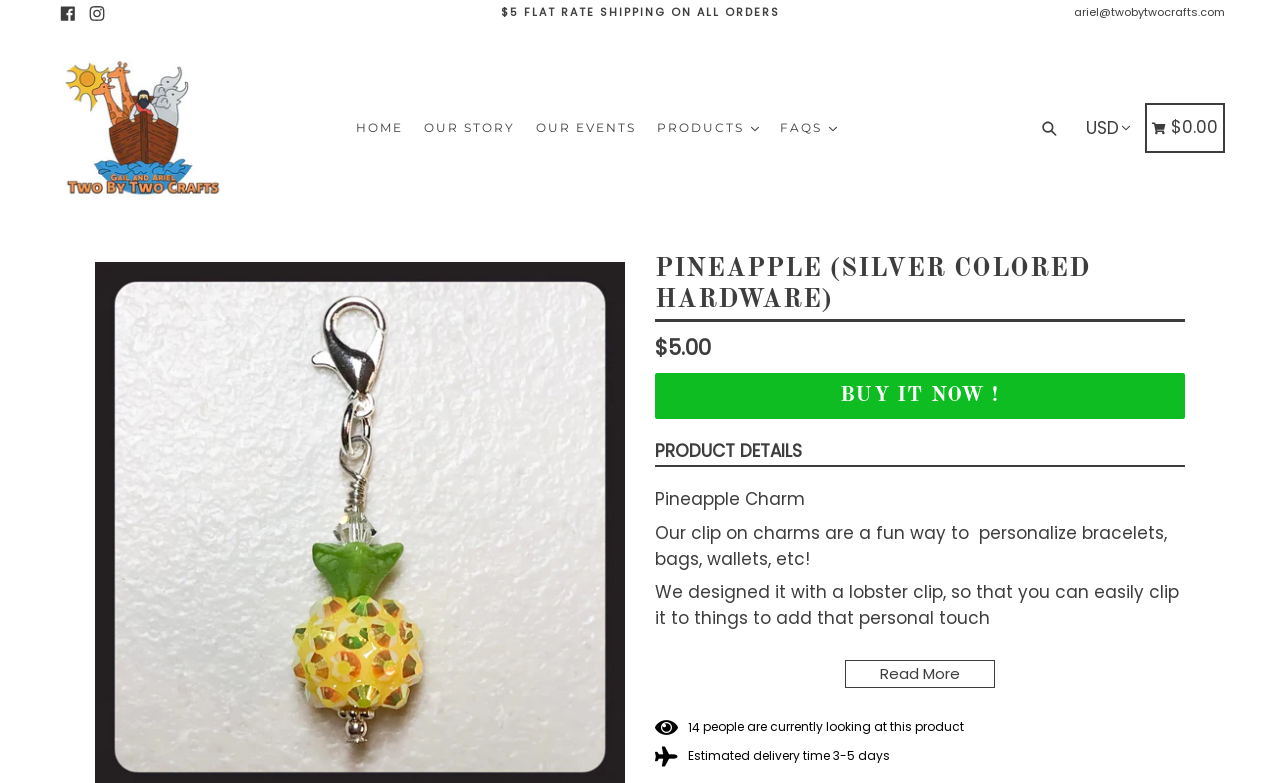Find the bounding box coordinates of the element's region that should be clicked in order to follow the given instruction: "Buy the pineapple charm". The coordinates should consist of four float numbers between 0 and 1, i.e., [left, top, right, bottom].

[0.512, 0.477, 0.926, 0.535]